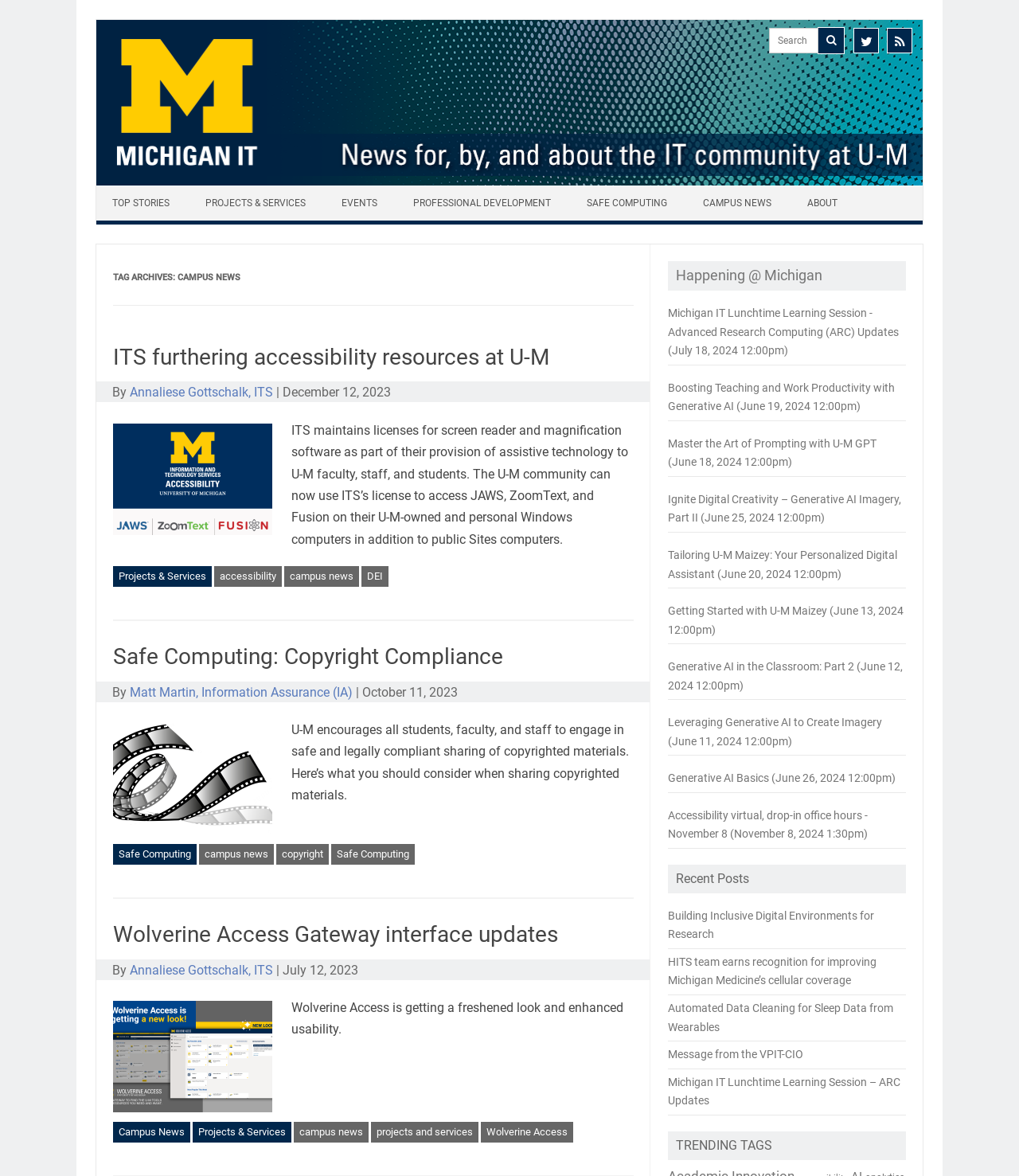Please identify the bounding box coordinates of the element I need to click to follow this instruction: "View recent posts".

[0.664, 0.741, 0.735, 0.753]